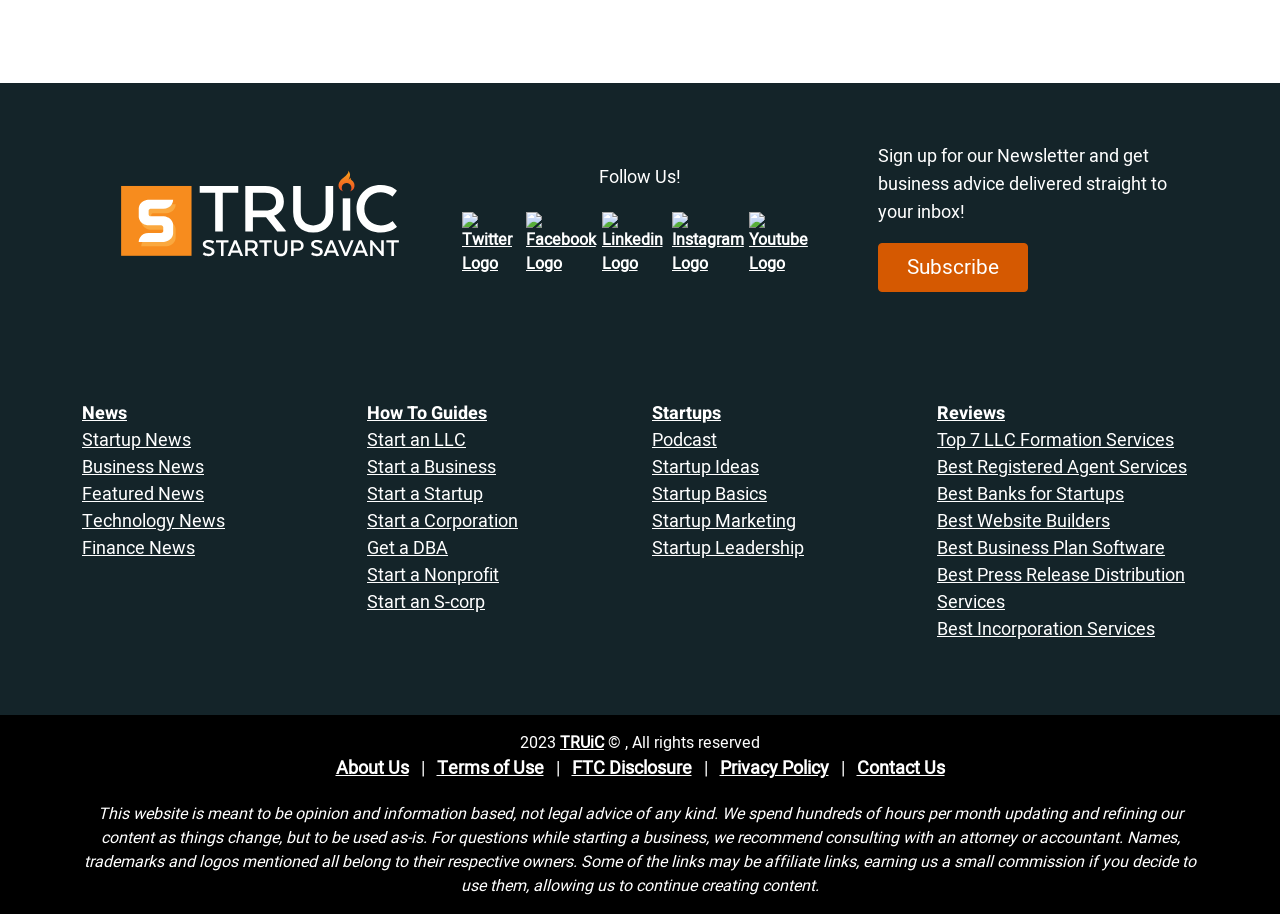Specify the bounding box coordinates of the element's area that should be clicked to execute the given instruction: "Get business advice on How To Guides". The coordinates should be four float numbers between 0 and 1, i.e., [left, top, right, bottom].

[0.287, 0.438, 0.38, 0.467]